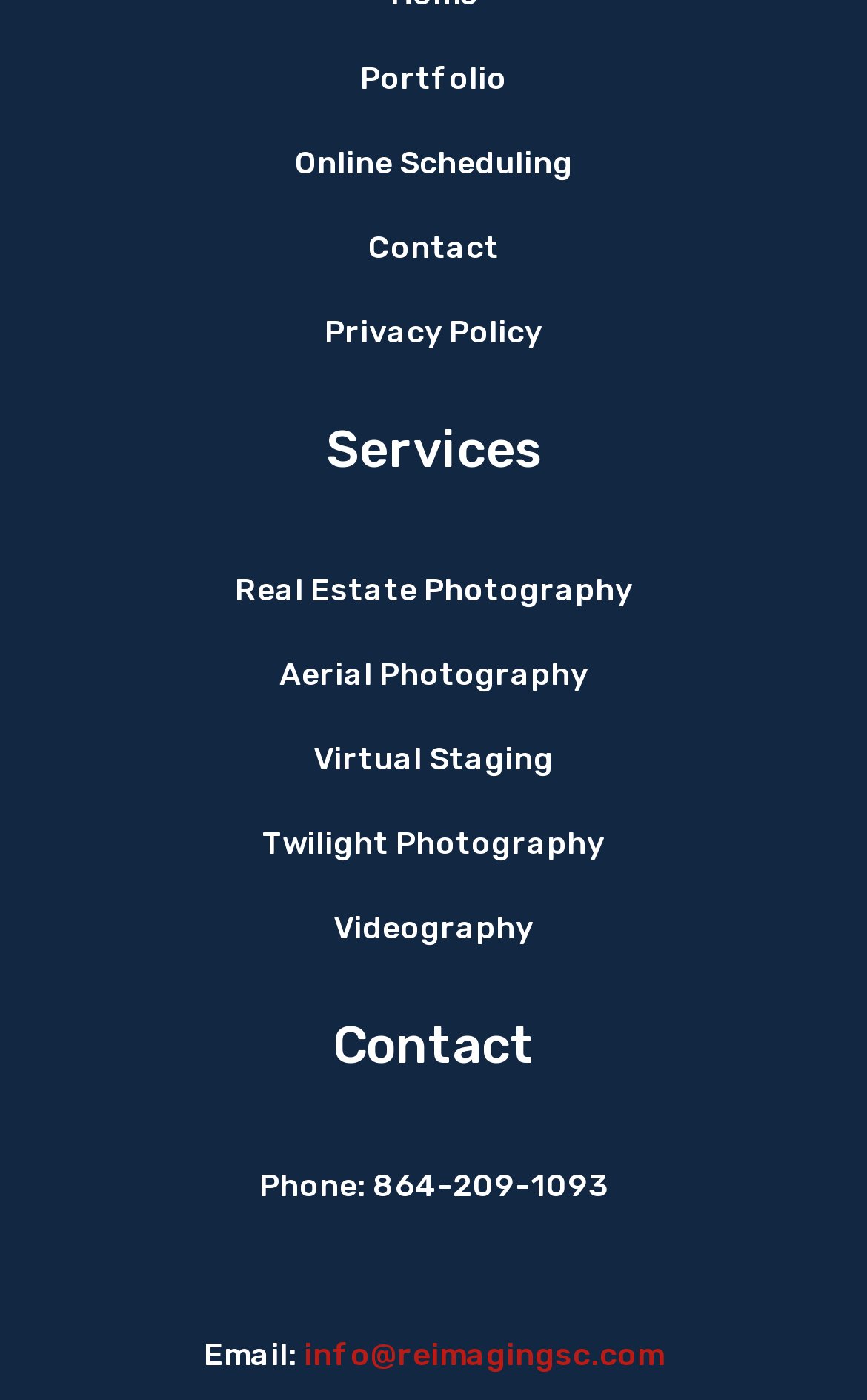Indicate the bounding box coordinates of the element that must be clicked to execute the instruction: "Contact us". The coordinates should be given as four float numbers between 0 and 1, i.e., [left, top, right, bottom].

[0.424, 0.163, 0.576, 0.19]